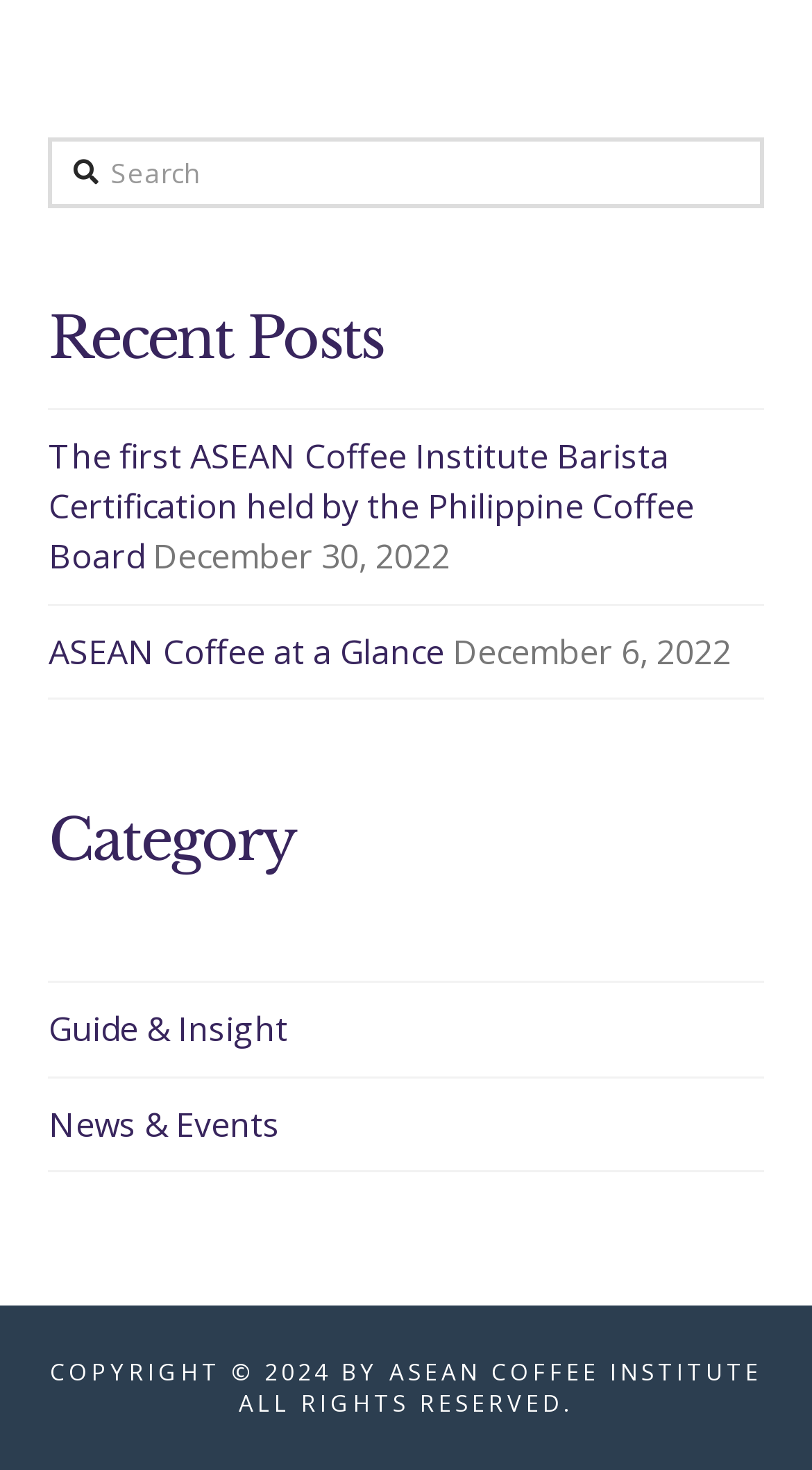Based on the element description Cascades, Burkina Faso, identify the bounding box of the UI element in the given webpage screenshot. The coordinates should be in the format (top-left x, top-left y, bottom-right x, bottom-right y) and must be between 0 and 1.

None